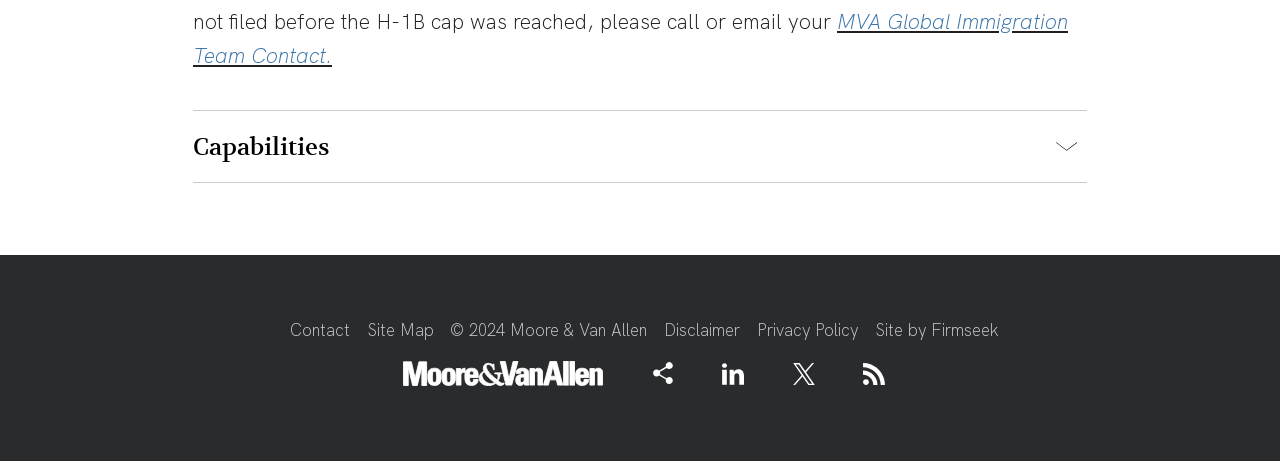Extract the bounding box of the UI element described as: "MVA Global Immigration Team Contact.".

[0.151, 0.018, 0.834, 0.149]